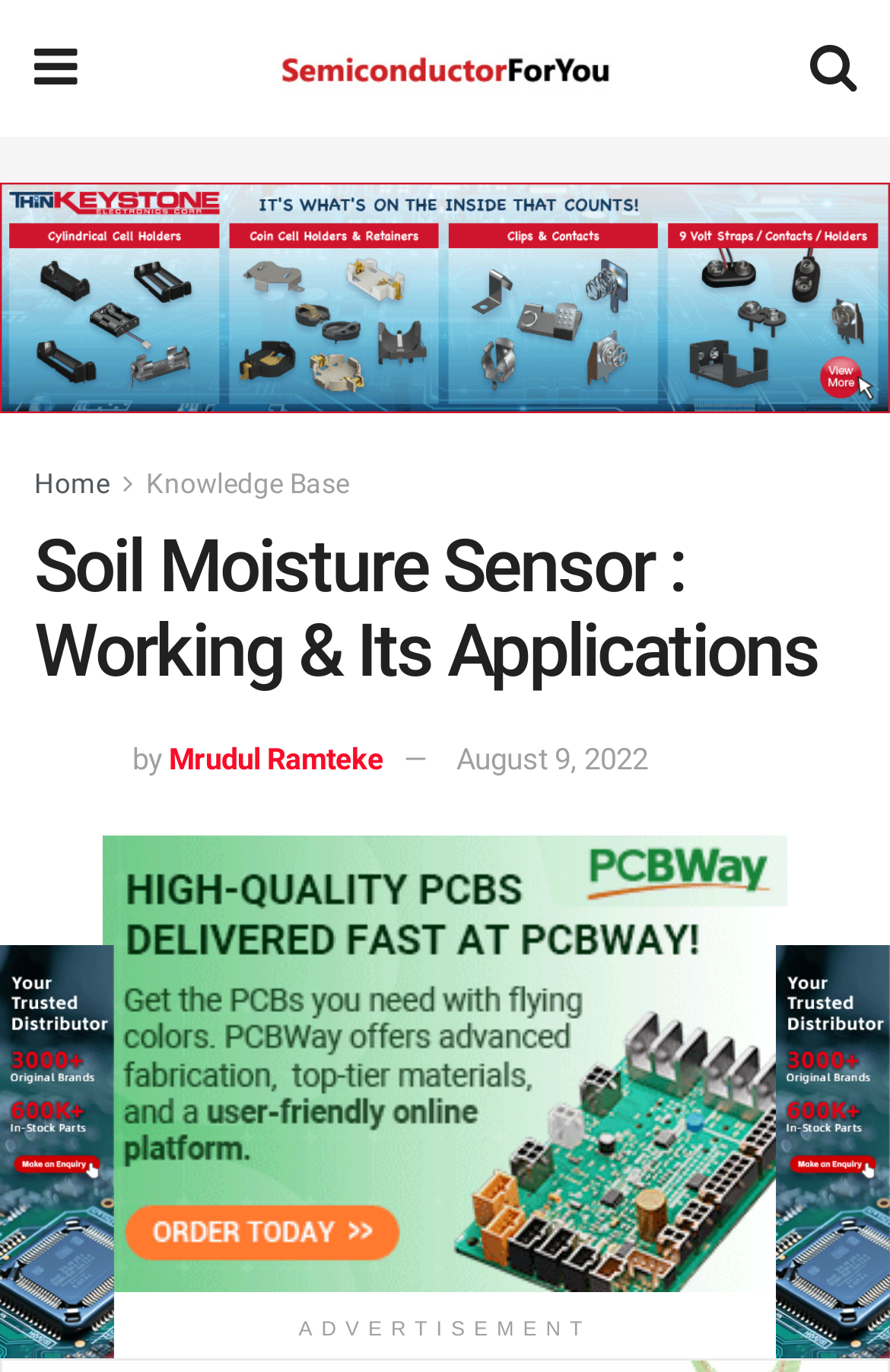Highlight the bounding box of the UI element that corresponds to this description: "August 9, 2022".

[0.513, 0.541, 0.728, 0.566]